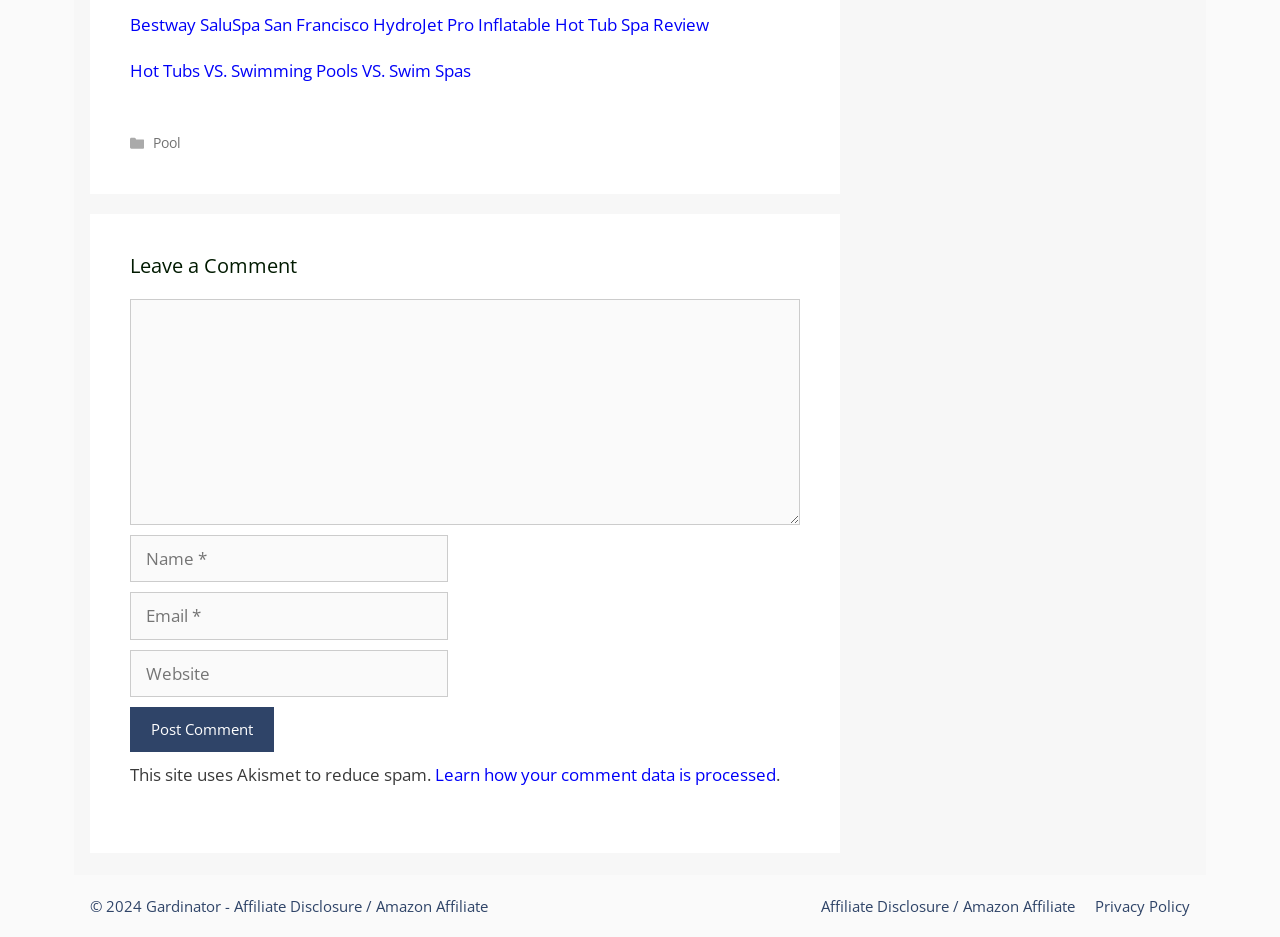Using the provided element description "parent_node: Comment name="email" placeholder="Email *"", determine the bounding box coordinates of the UI element.

[0.102, 0.632, 0.35, 0.683]